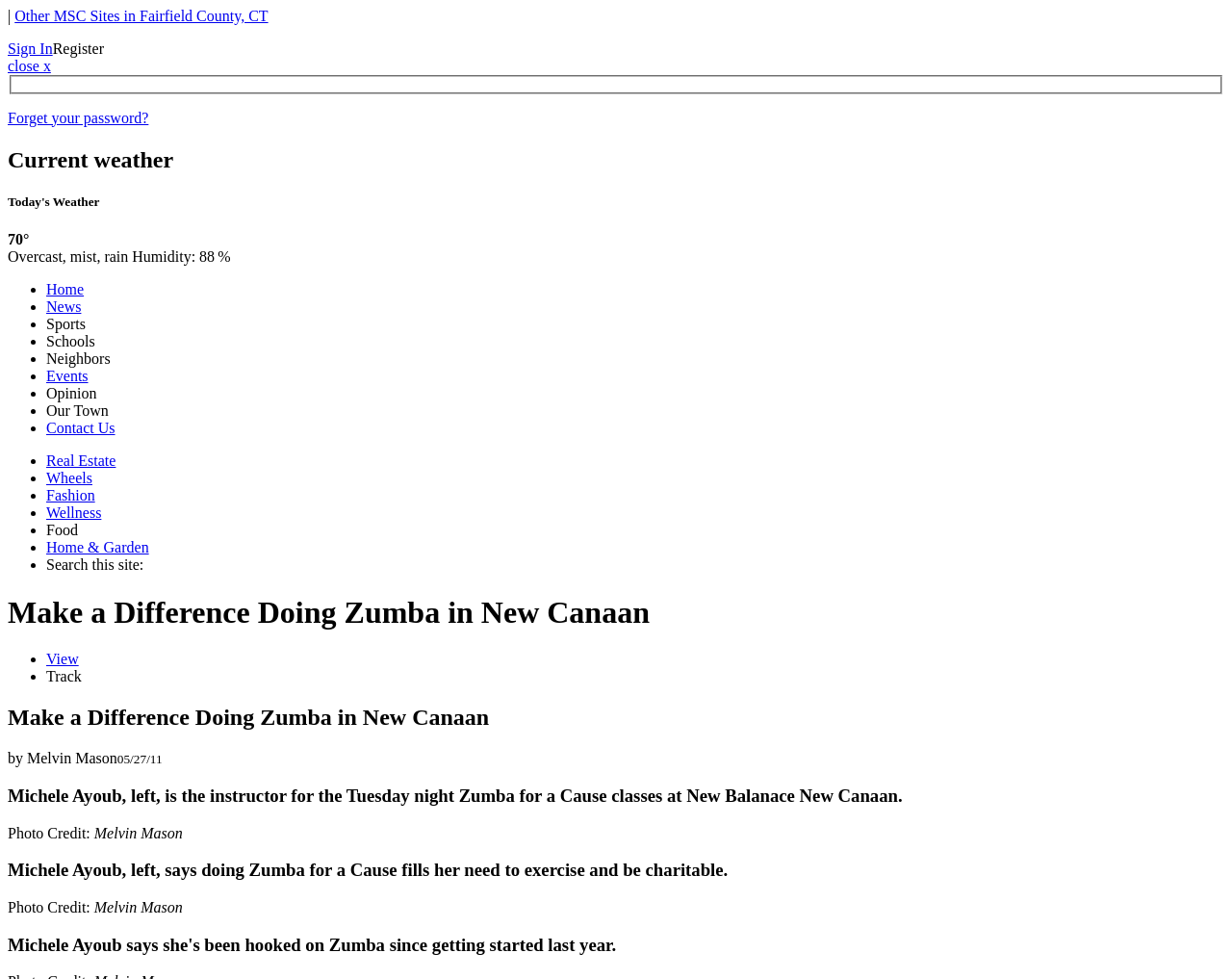Give the bounding box coordinates for the element described by: "Forget your password?".

[0.006, 0.112, 0.121, 0.128]